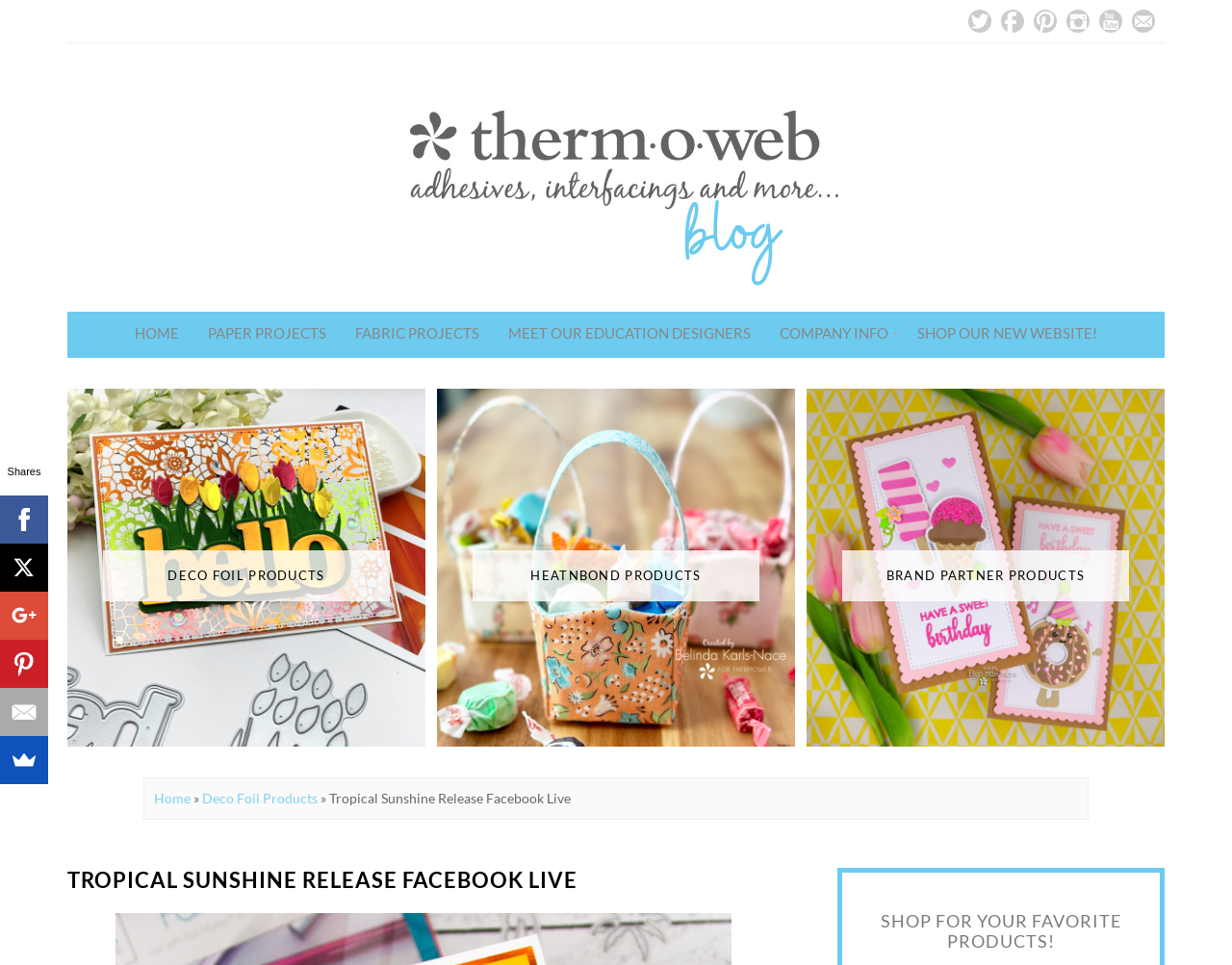What is the name of the company?
Please answer using one word or phrase, based on the screenshot.

Therm O Web